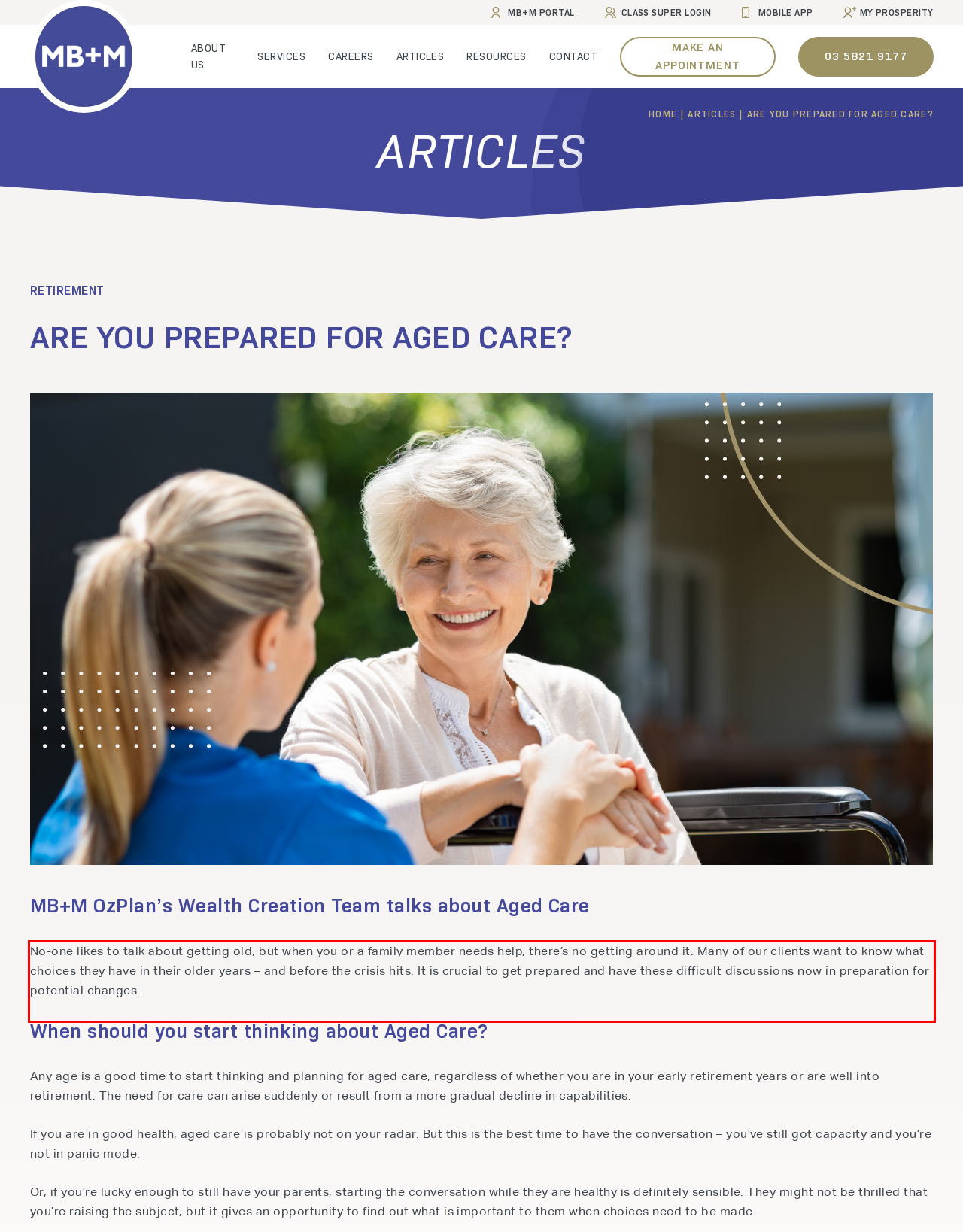You are provided with a screenshot of a webpage that includes a red bounding box. Extract and generate the text content found within the red bounding box.

No-one likes to talk about getting old, but when you or a family member needs help, there’s no getting around it. Many of our clients want to know what choices they have in their older years – and before the crisis hits. It is crucial to get prepared and have these difficult discussions now in preparation for potential changes.